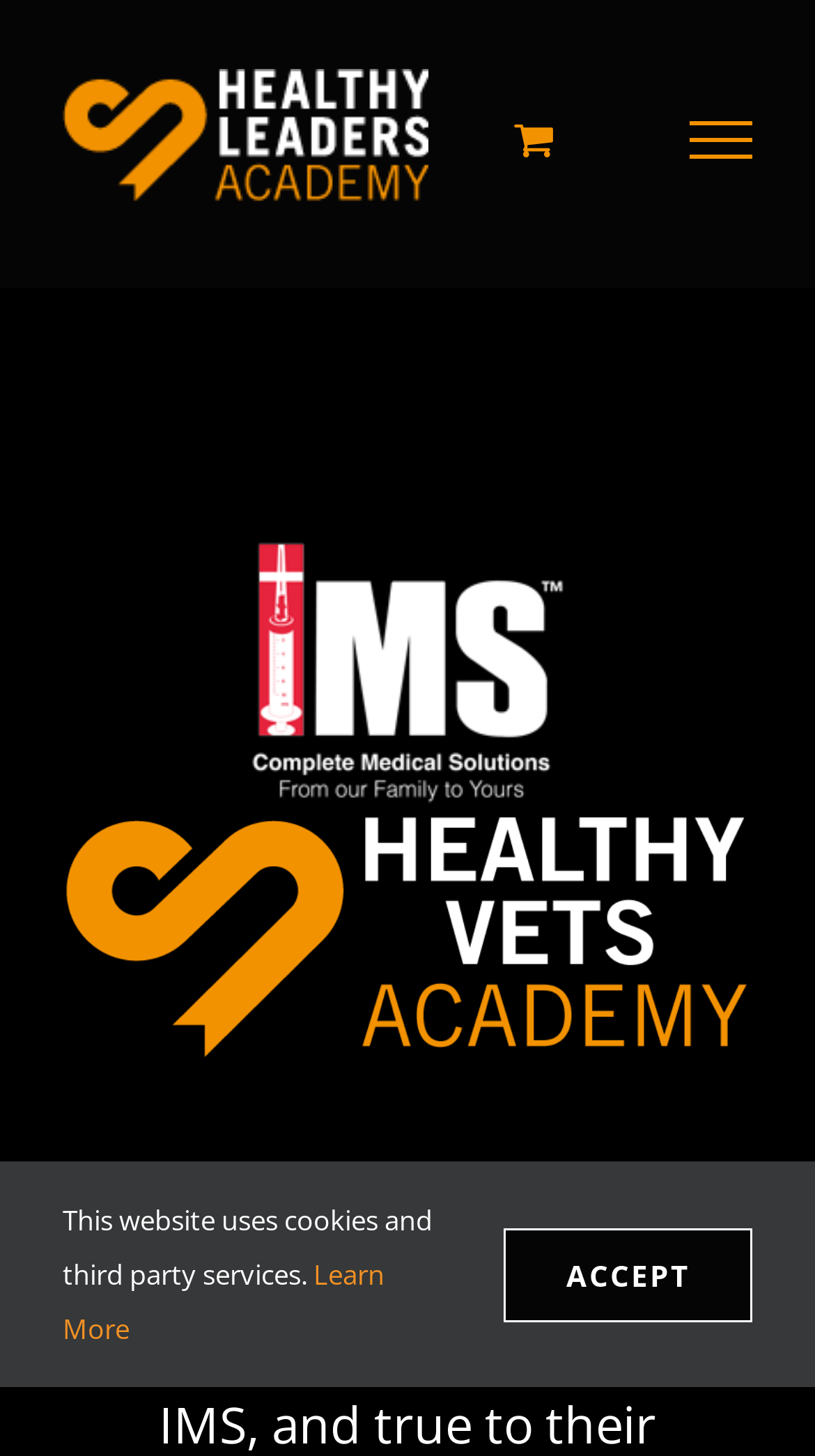Articulate a complete and detailed caption of the webpage elements.

The webpage is titled "Healthy Vets Academy – Healthy Leaders Academy" and features a prominent logo of Healthy Leaders Academy at the top left corner. Below the logo, there is a link to IMS, accompanied by an IMS image that takes up a significant portion of the top section of the page. 

To the right of the IMS link, there is a hidden link to toggle the shopping cart. At the very top right corner, there is a small icon with a "Go to Top" functionality.

In the lower section of the page, there is a notice stating "This website uses cookies and third party services." Below this notice, there are two links: "Learn More" and "ACCEPT". The "ACCEPT" link is positioned at the bottom right corner of the page.

Overall, the webpage has a simple layout with a focus on the Healthy Leaders Academy and IMS partnership.